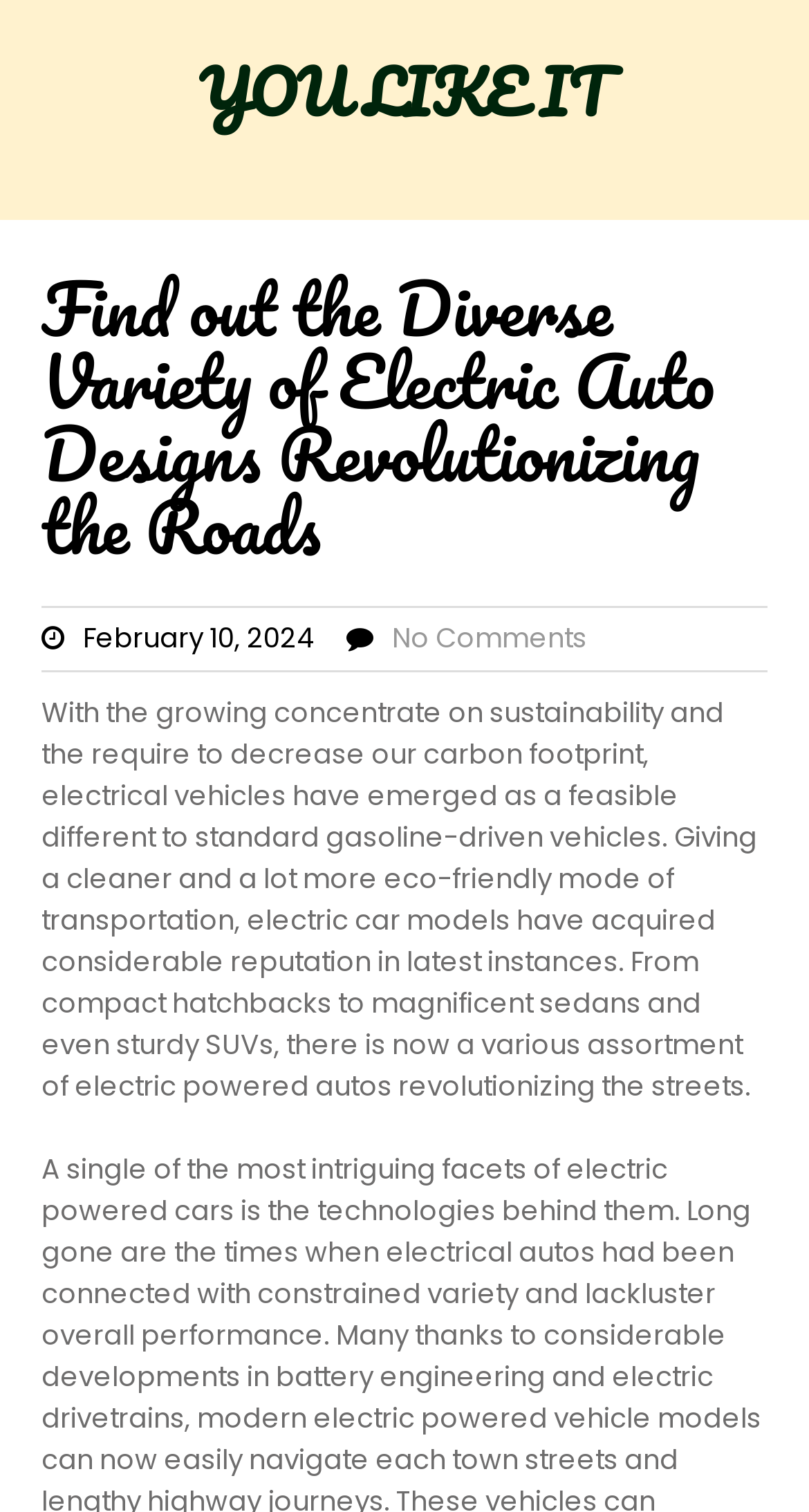What types of electric vehicles are mentioned? Look at the image and give a one-word or short phrase answer.

hatchbacks, sedans, SUVs